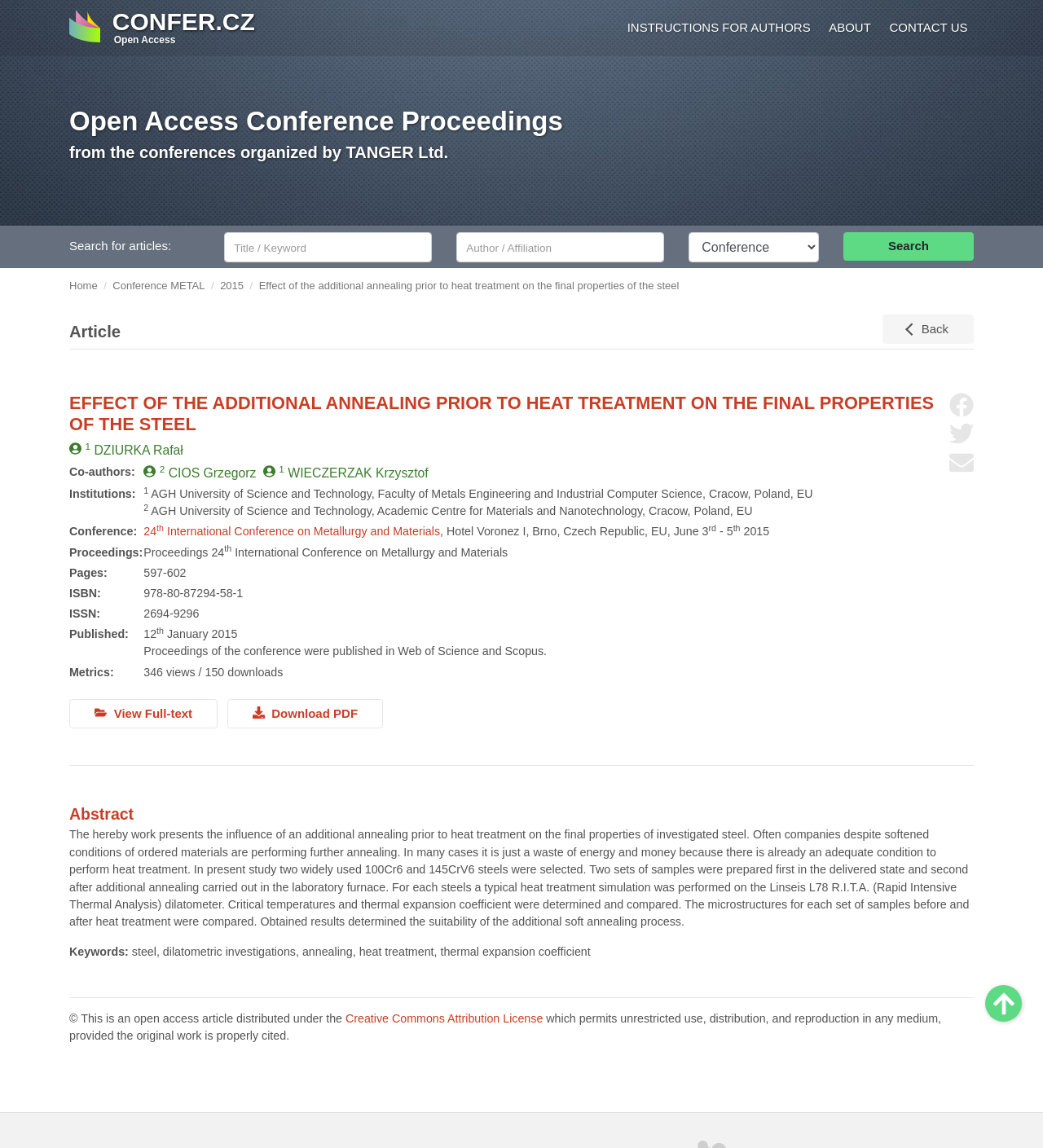Locate the bounding box coordinates of the area that needs to be clicked to fulfill the following instruction: "Search for articles". The coordinates should be in the format of four float numbers between 0 and 1, namely [left, top, right, bottom].

[0.215, 0.202, 0.414, 0.228]